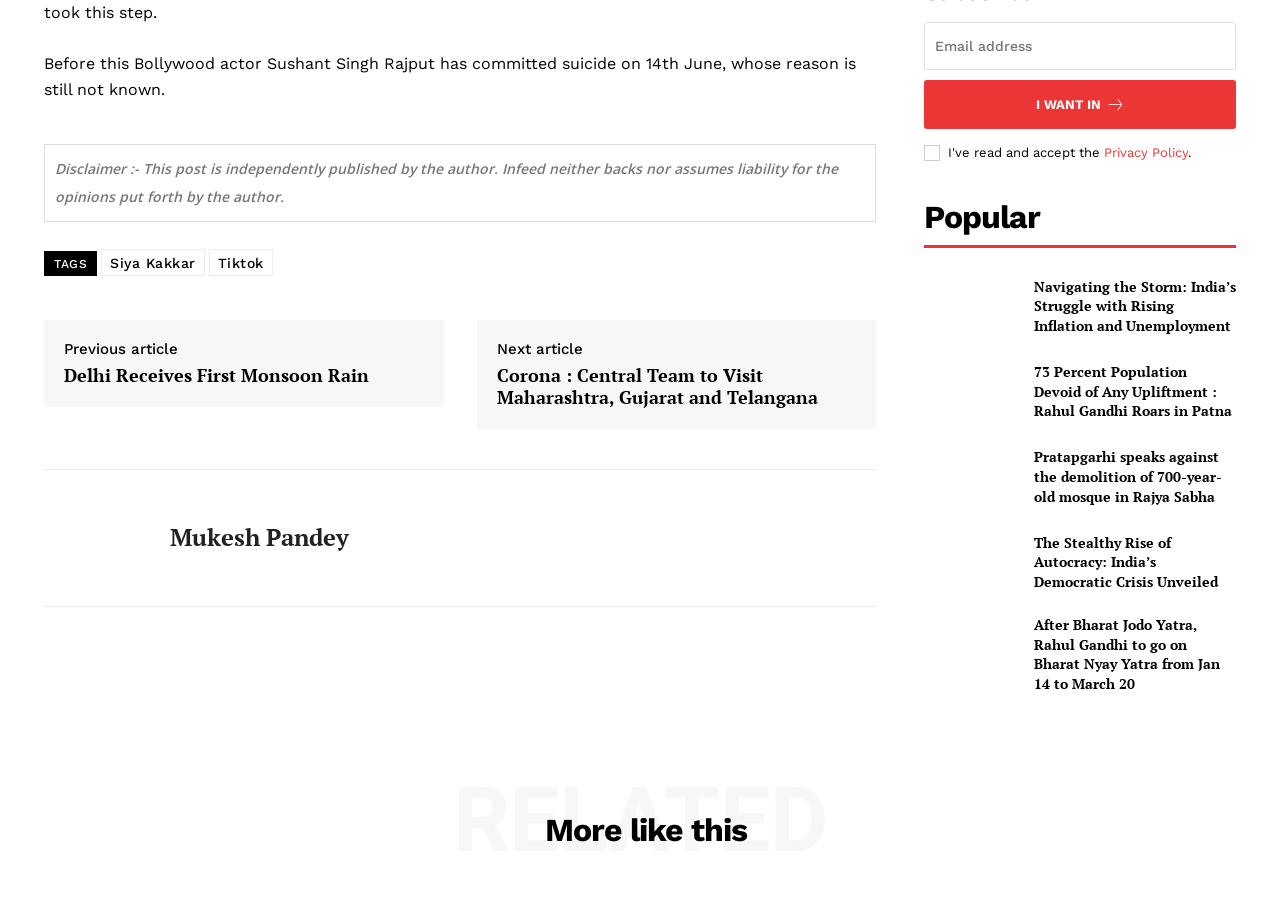Please determine the bounding box coordinates of the element to click on in order to accomplish the following task: "Click on the 'I WANT IN' button". Ensure the coordinates are four float numbers ranging from 0 to 1, i.e., [left, top, right, bottom].

[0.722, 0.088, 0.966, 0.142]